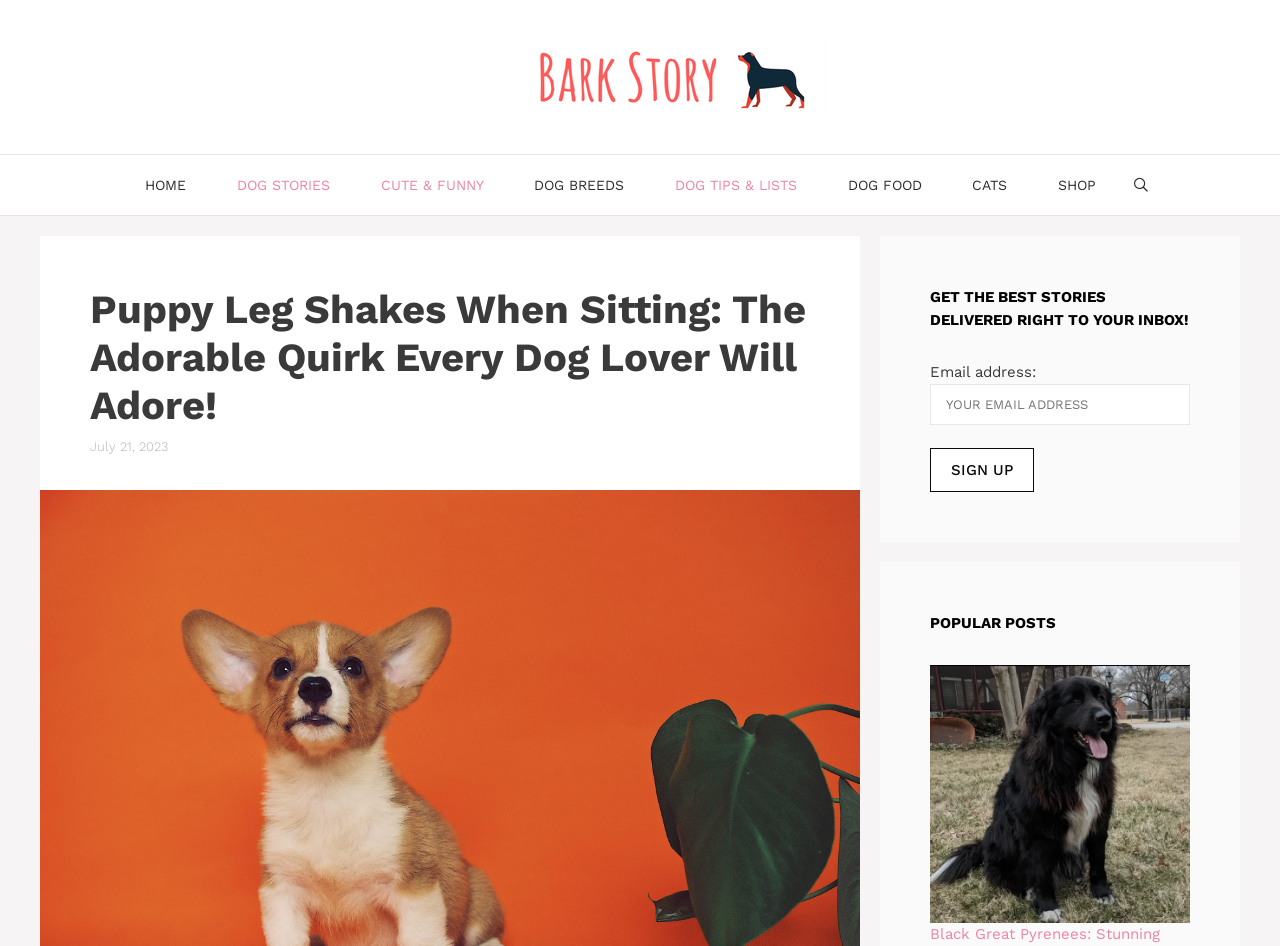Given the content of the image, can you provide a detailed answer to the question?
What is the date of the article?

I found the answer by examining the time element below the main heading, which contains the text 'July 21, 2023'.